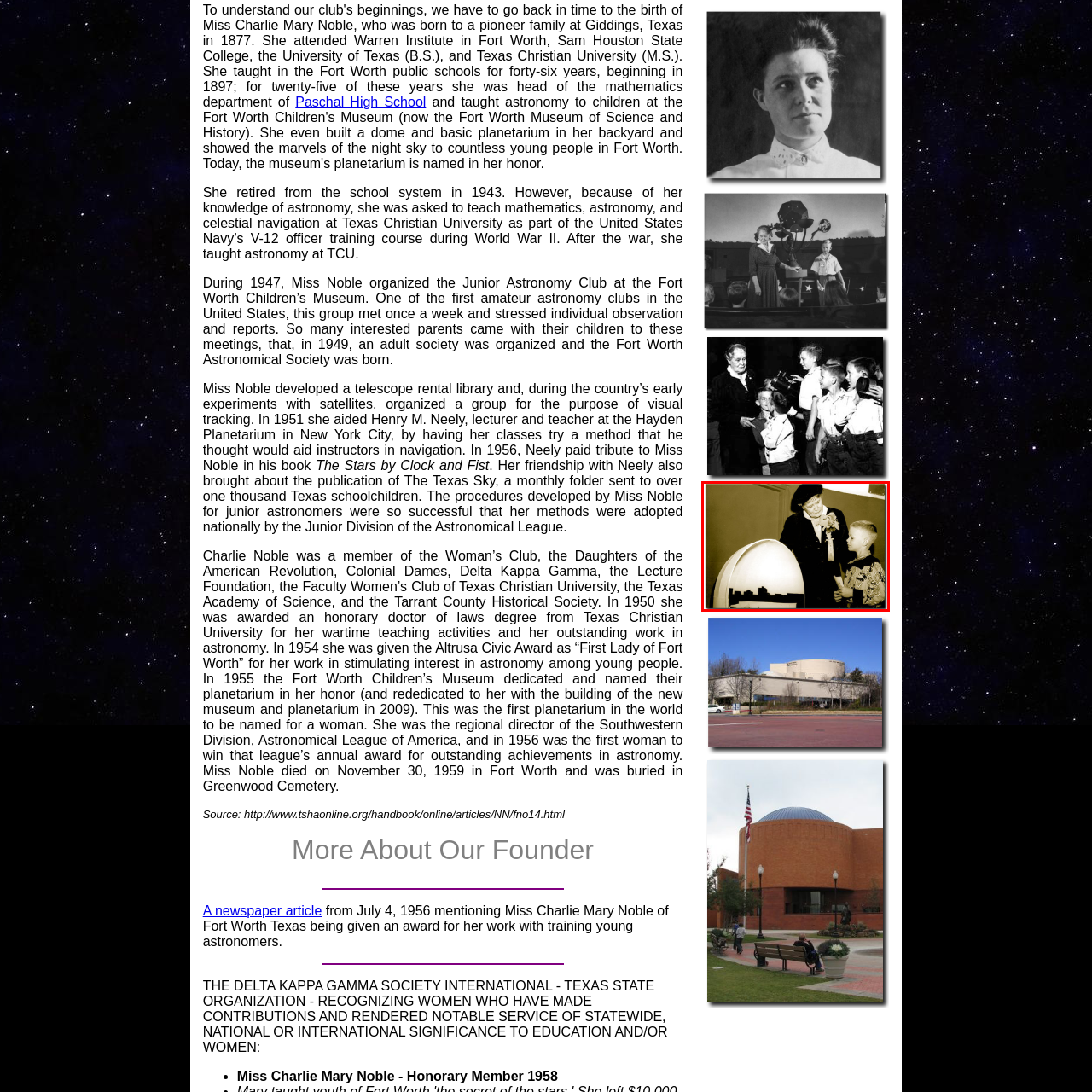What is the shape of the structure behind them?  
Inspect the image within the red boundary and offer a detailed explanation grounded in the visual information present in the image.

The image features a large, domed structure that appears to be a planetarium or observational device, which is reflected on its surface, showing shadows of a city skyline.